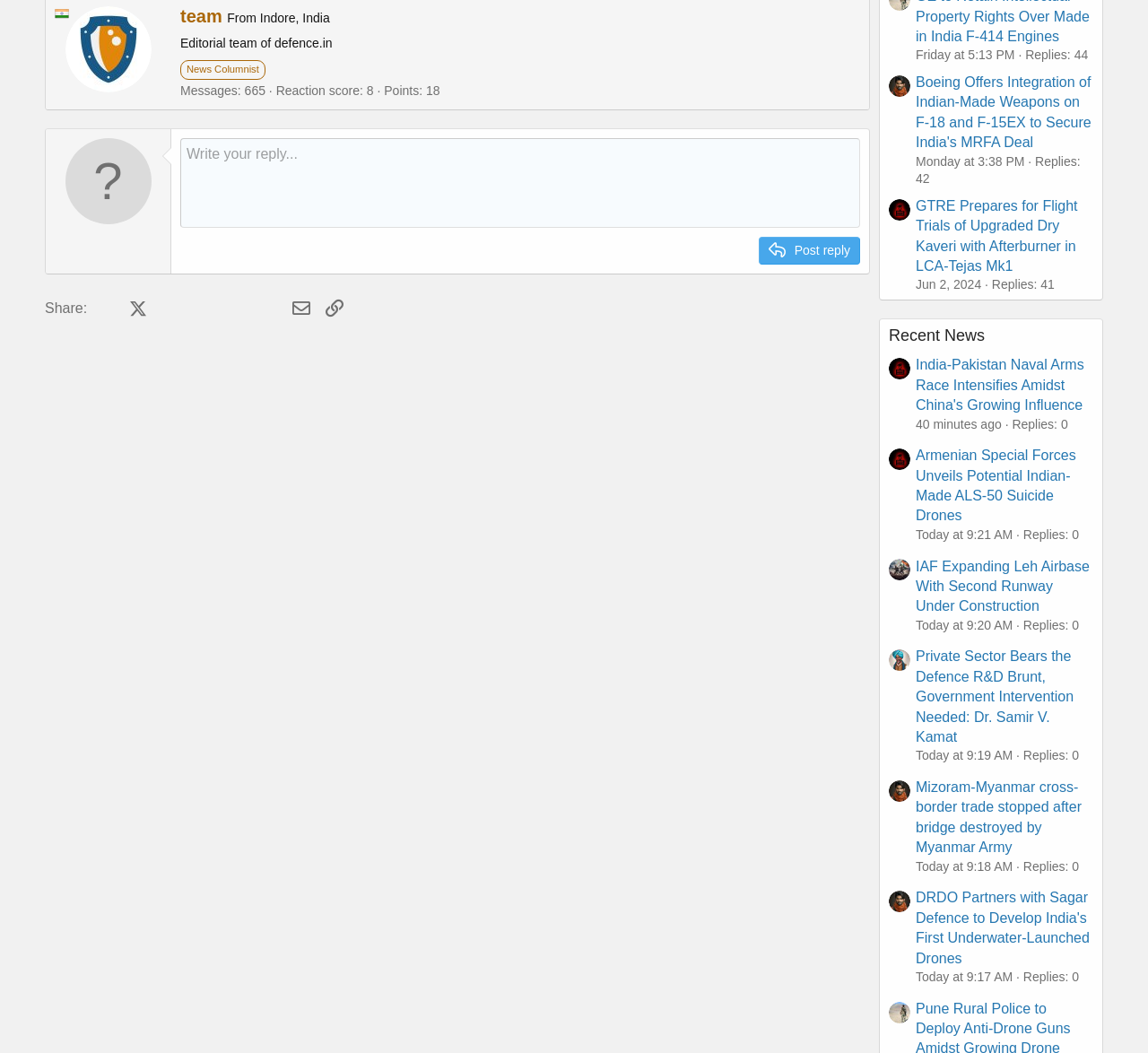Locate the bounding box coordinates of the clickable area to execute the instruction: "View the profile of Manav Rastogi". Provide the coordinates as four float numbers between 0 and 1, represented as [left, top, right, bottom].

[0.774, 0.617, 0.793, 0.637]